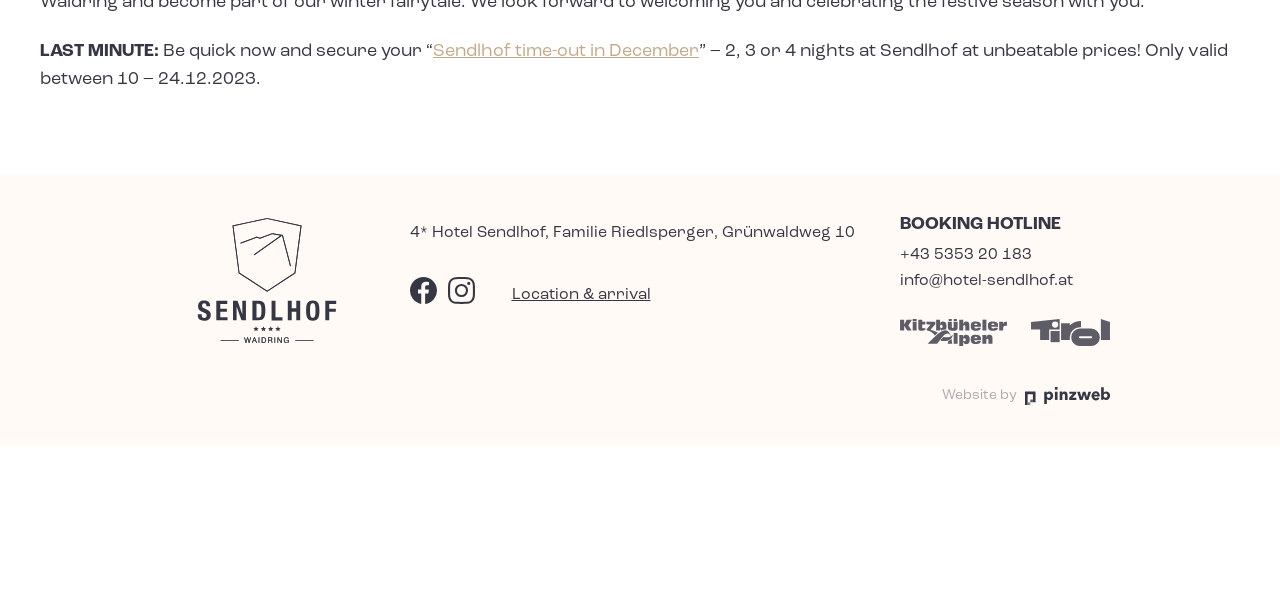Please locate the bounding box coordinates of the element's region that needs to be clicked to follow the instruction: "Call the booking hotline". The bounding box coordinates should be provided as four float numbers between 0 and 1, i.e., [left, top, right, bottom].

[0.703, 0.405, 0.867, 0.448]